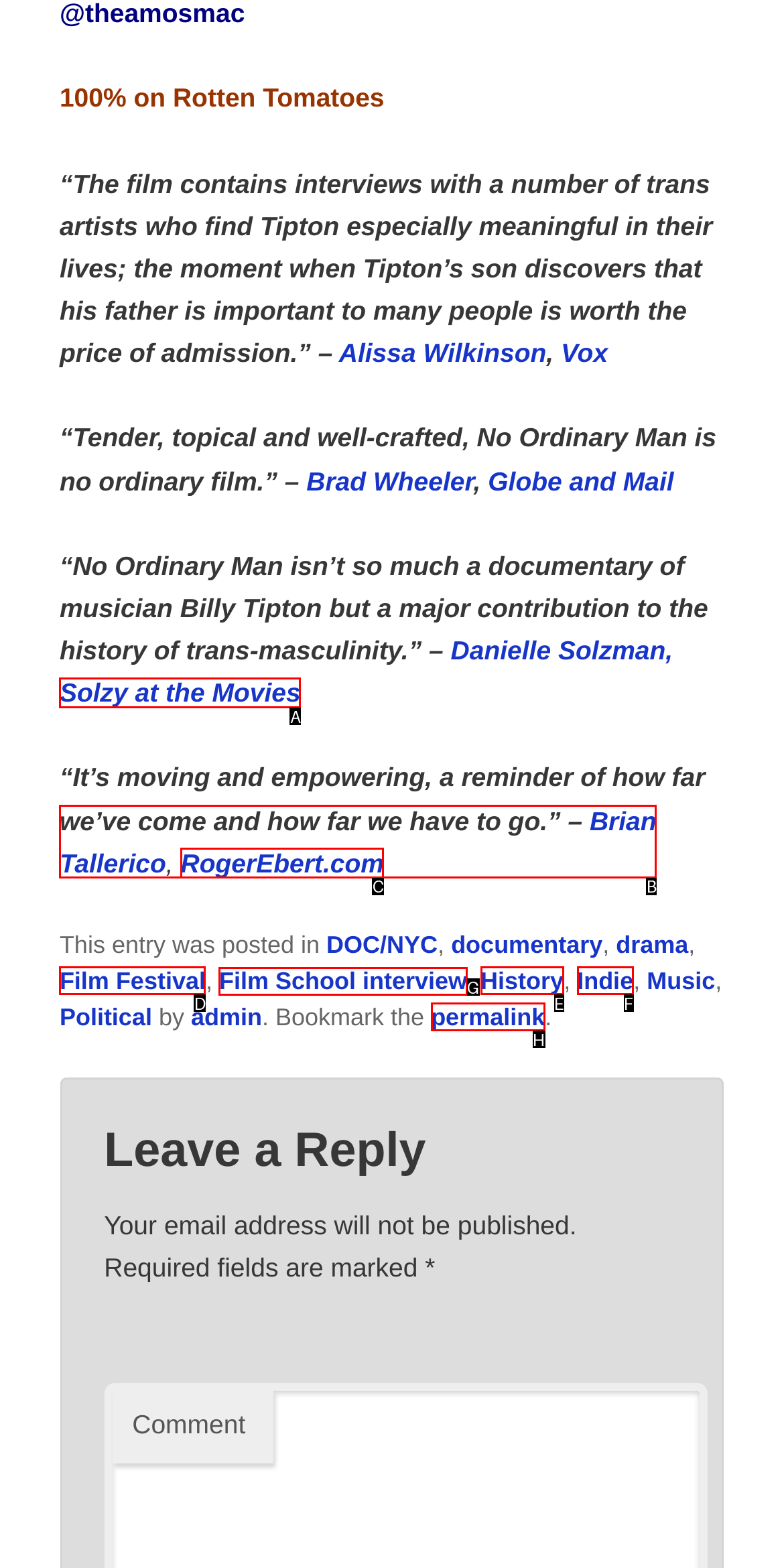Select the HTML element to finish the task: Click on the link to Film School interview Reply with the letter of the correct option.

G